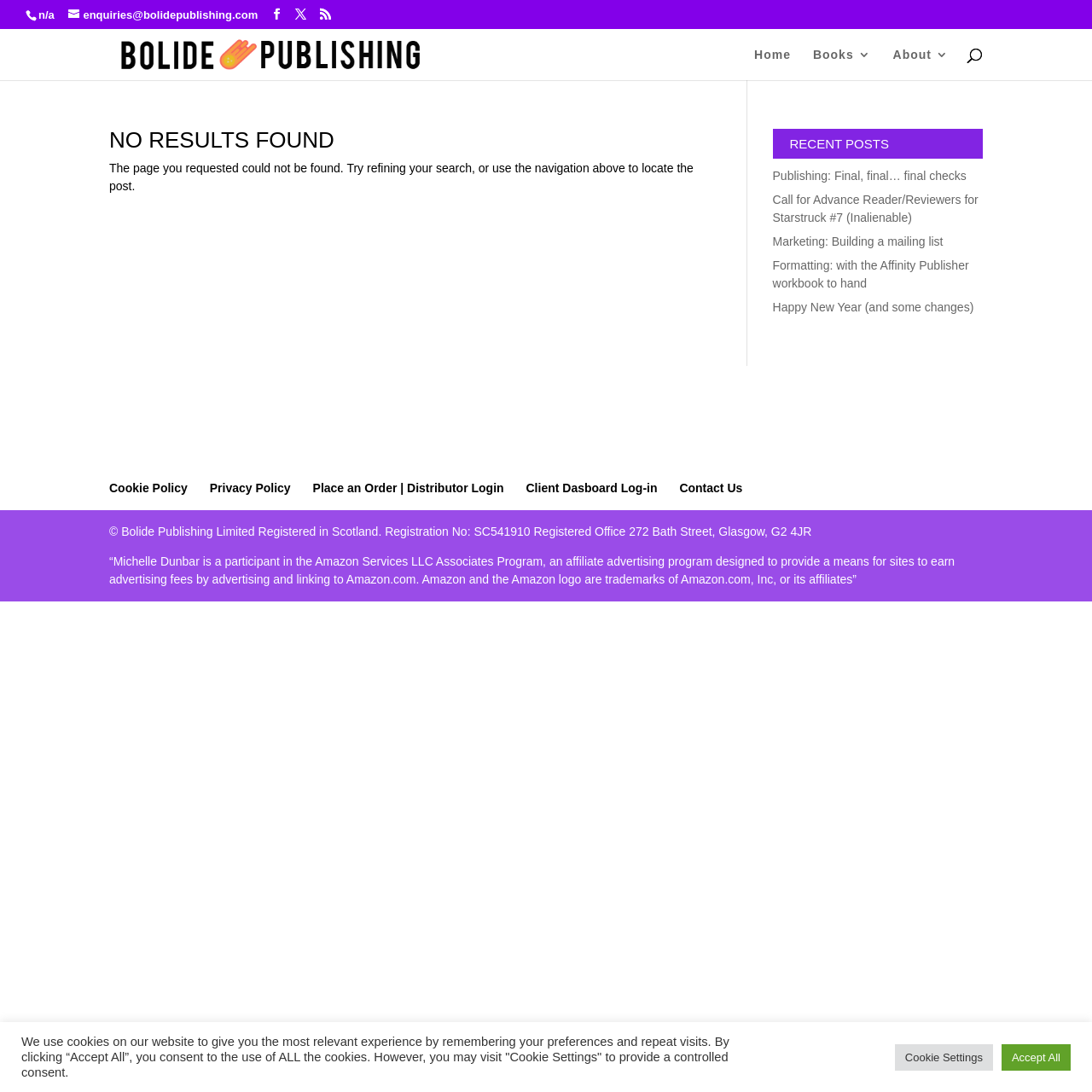Using the information in the image, give a detailed answer to the following question: How many navigation links are available at the top of the webpage?

I found the answer by looking at the links located at the top of the webpage, and I counted three links: 'Home', 'Books 3', and 'About'.